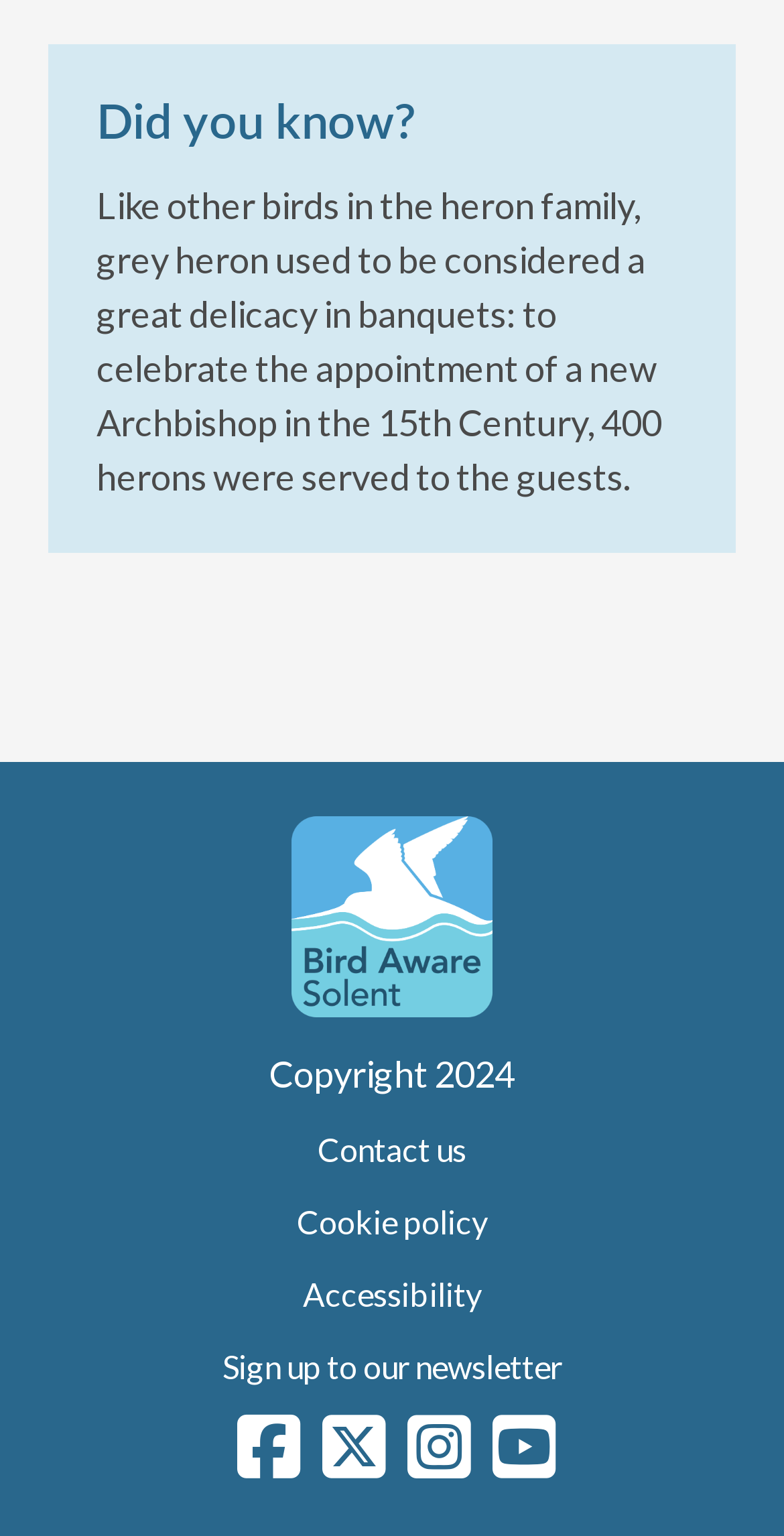Kindly determine the bounding box coordinates of the area that needs to be clicked to fulfill this instruction: "Sign up to the newsletter".

[0.283, 0.877, 0.717, 0.901]